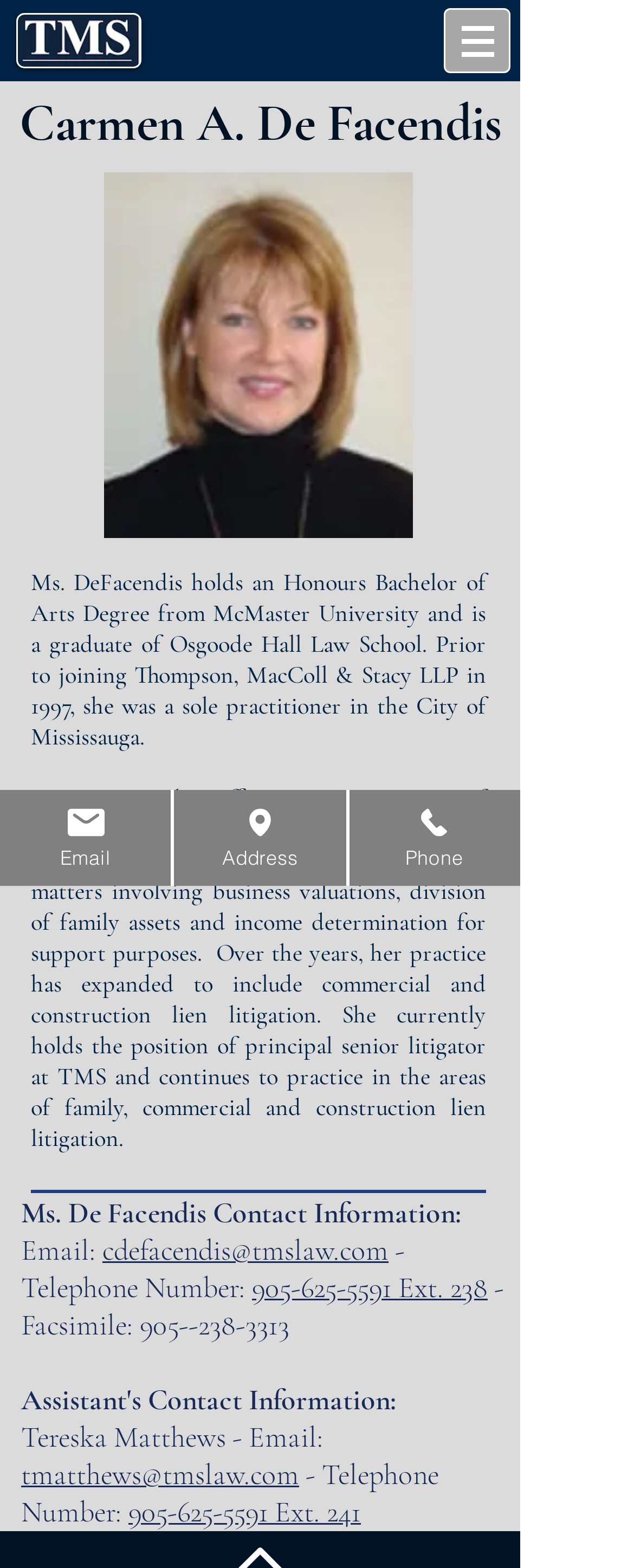Find the bounding box coordinates for the area you need to click to carry out the instruction: "Navigate to the site". The coordinates should be four float numbers between 0 and 1, indicated as [left, top, right, bottom].

[0.7, 0.005, 0.805, 0.047]